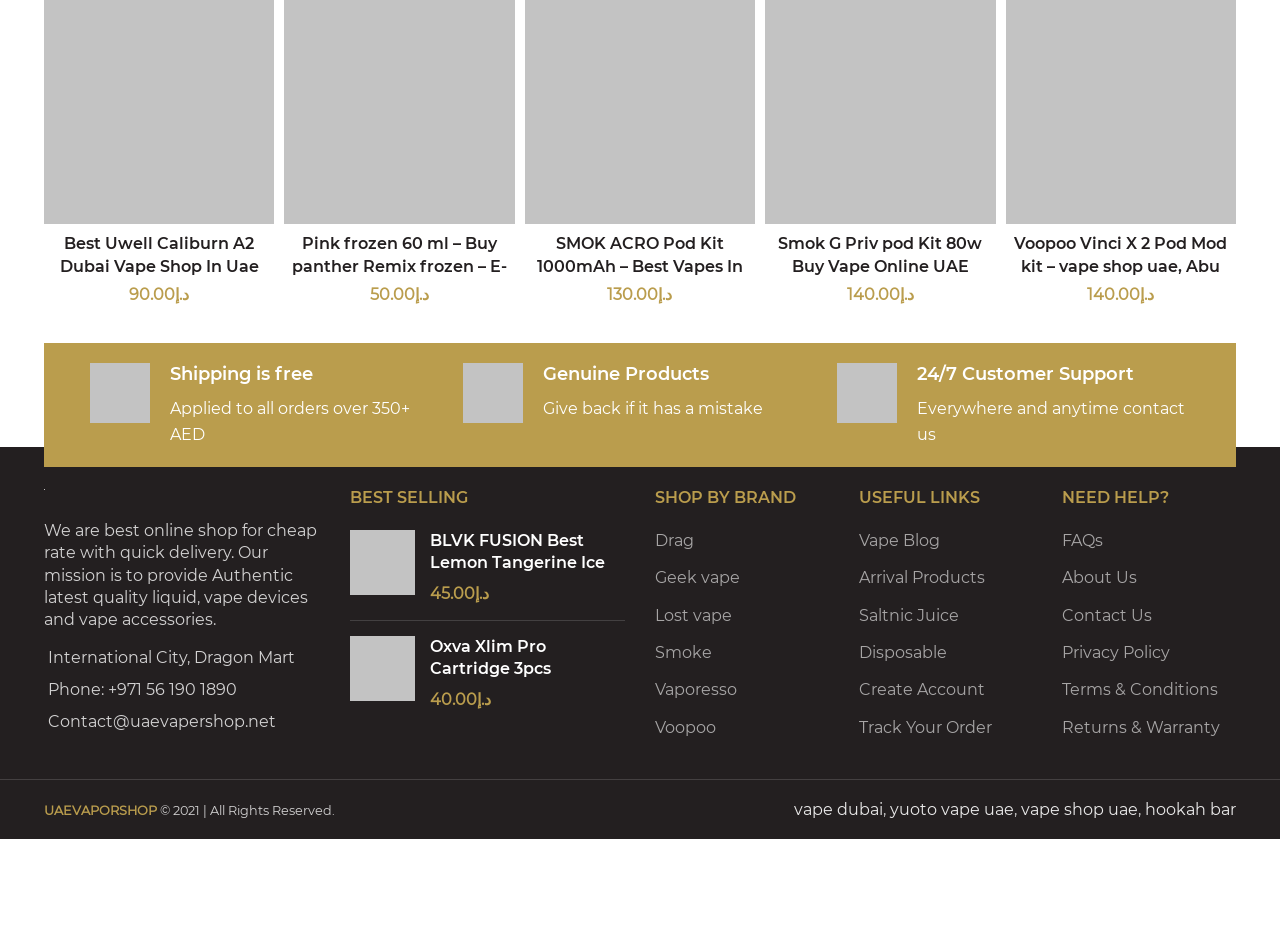Please find the bounding box coordinates for the clickable element needed to perform this instruction: "Go to 'BEST SELLING' section".

[0.273, 0.522, 0.488, 0.546]